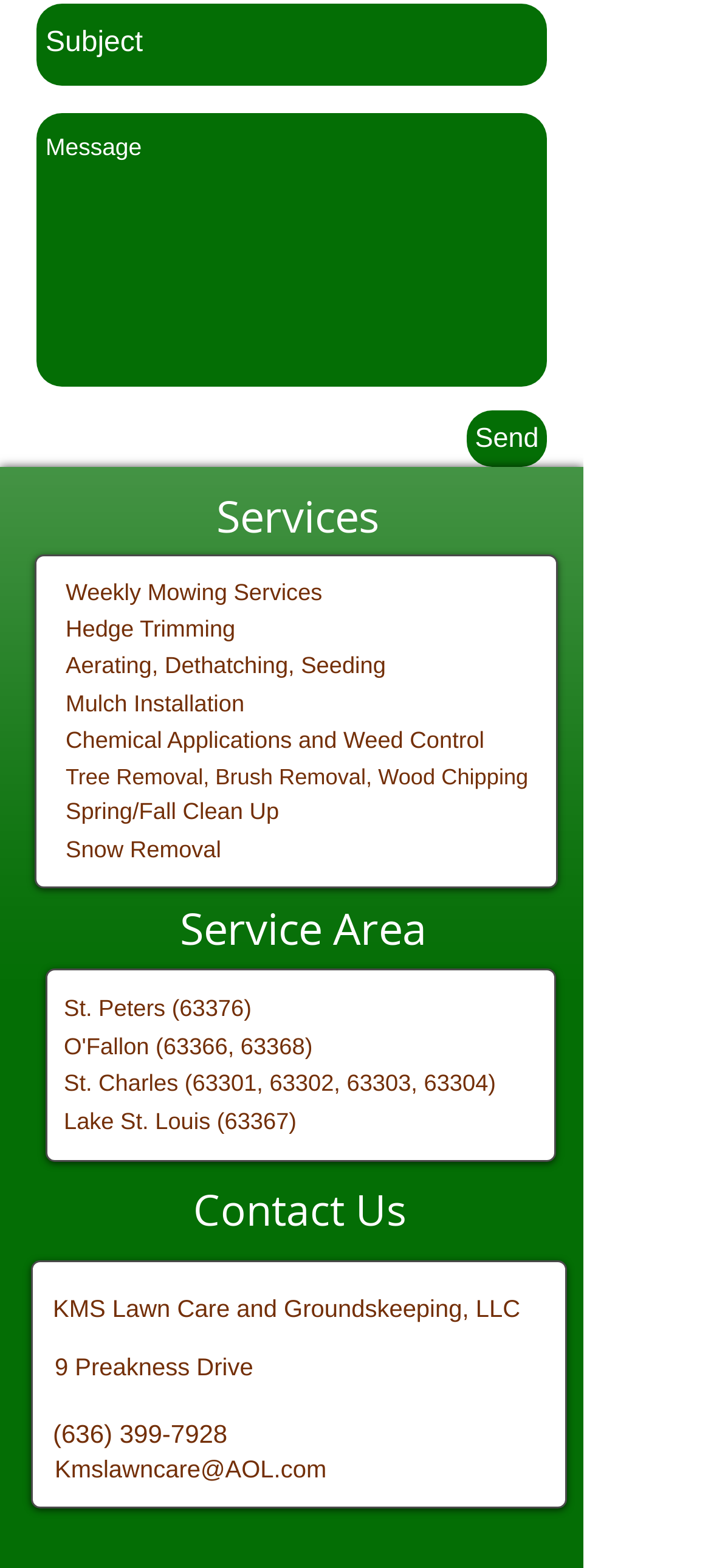How can I contact the company?
Utilize the information in the image to give a detailed answer to the question.

The 'Contact Us' link is located at the bottom of the webpage, which can be used to contact the company.